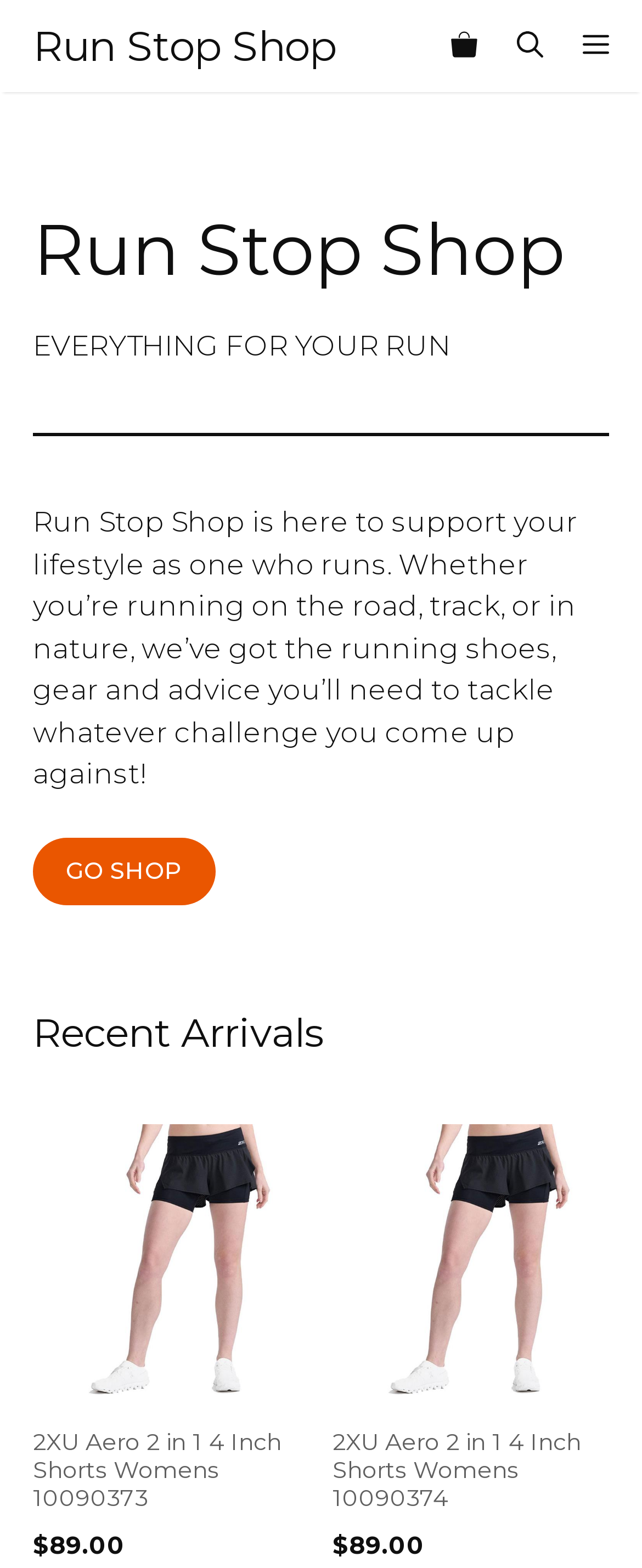Identify the bounding box for the UI element specified in this description: "title="View your shopping cart"". The coordinates must be four float numbers between 0 and 1, formatted as [left, top, right, bottom].

[0.672, 0.0, 0.774, 0.059]